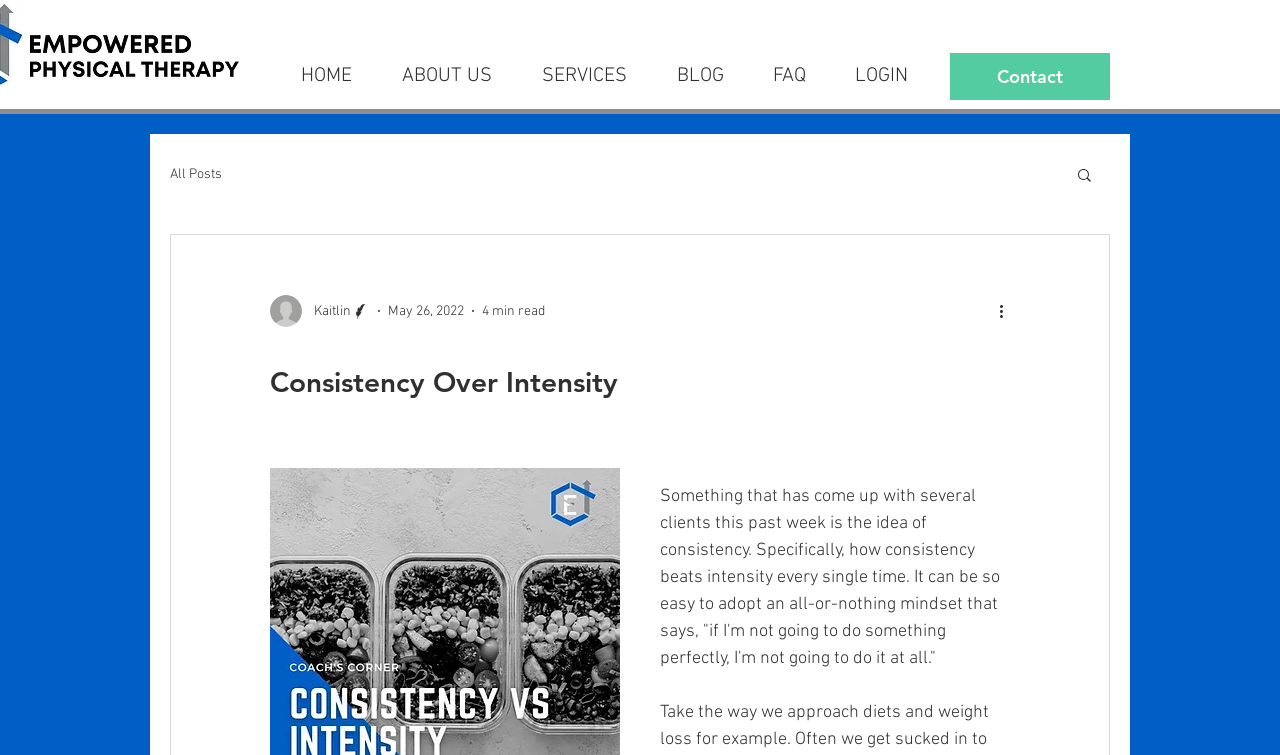Generate the text content of the main headline of the webpage.

Consistency Over Intensity